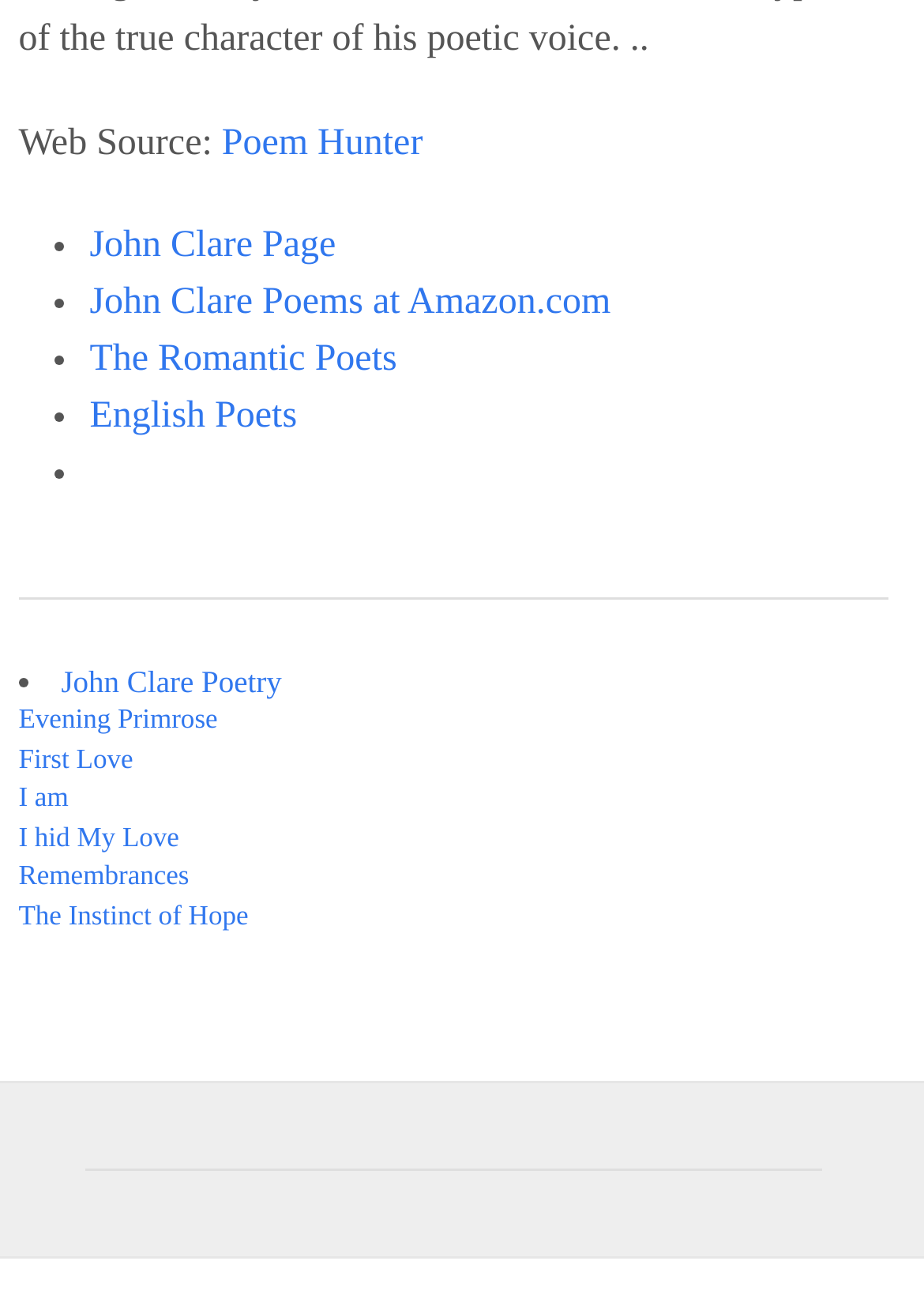Predict the bounding box of the UI element based on this description: "Remembrances".

[0.02, 0.659, 0.205, 0.683]